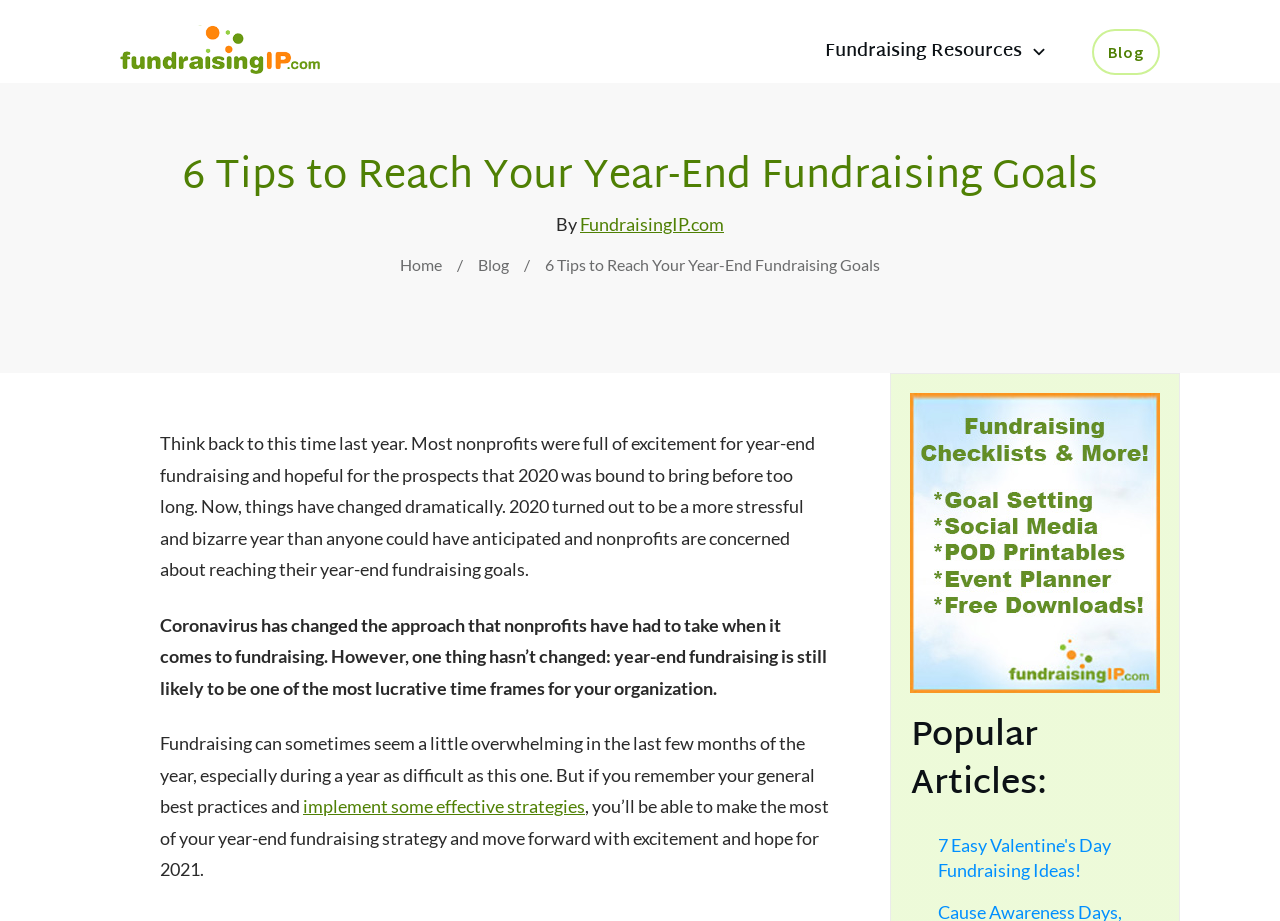Locate the bounding box coordinates of the clickable region to complete the following instruction: "Search for products."

None